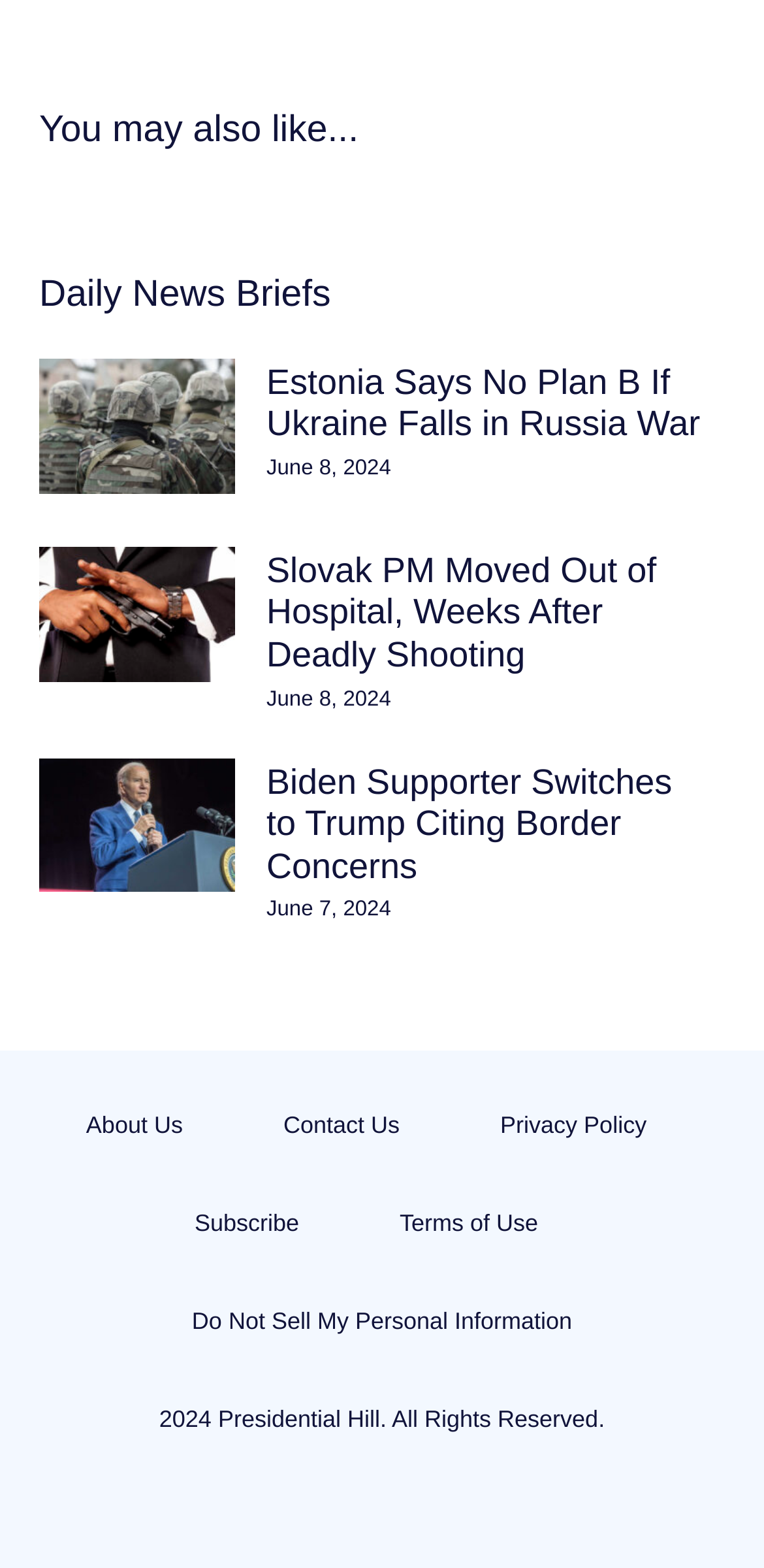How many news articles are displayed on this webpage?
Answer the question with a single word or phrase derived from the image.

3